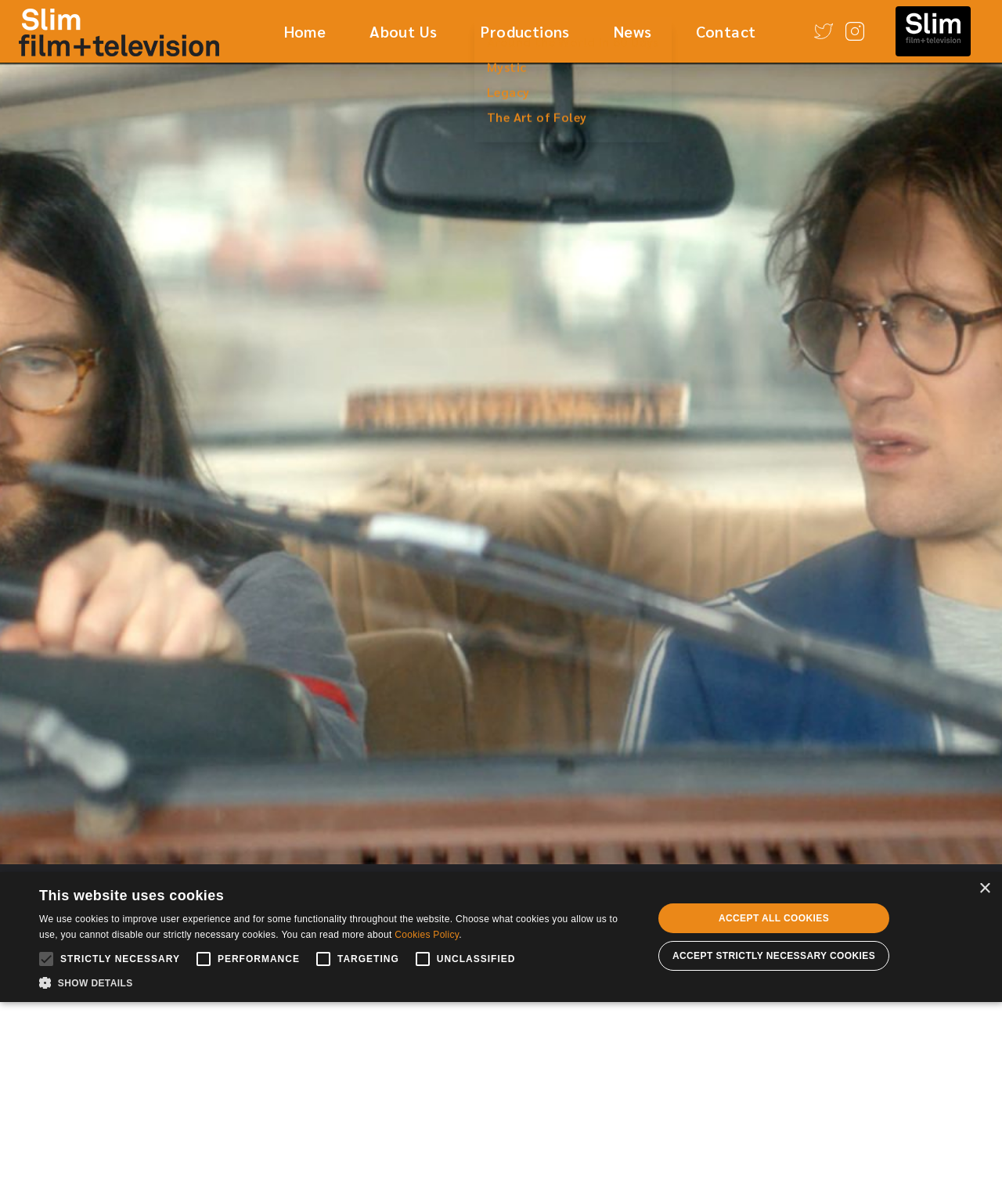Please predict the bounding box coordinates (top-left x, top-left y, bottom-right x, bottom-right y) for the UI element in the screenshot that fits the description: Cookies Policy

[0.529, 0.77, 0.587, 0.78]